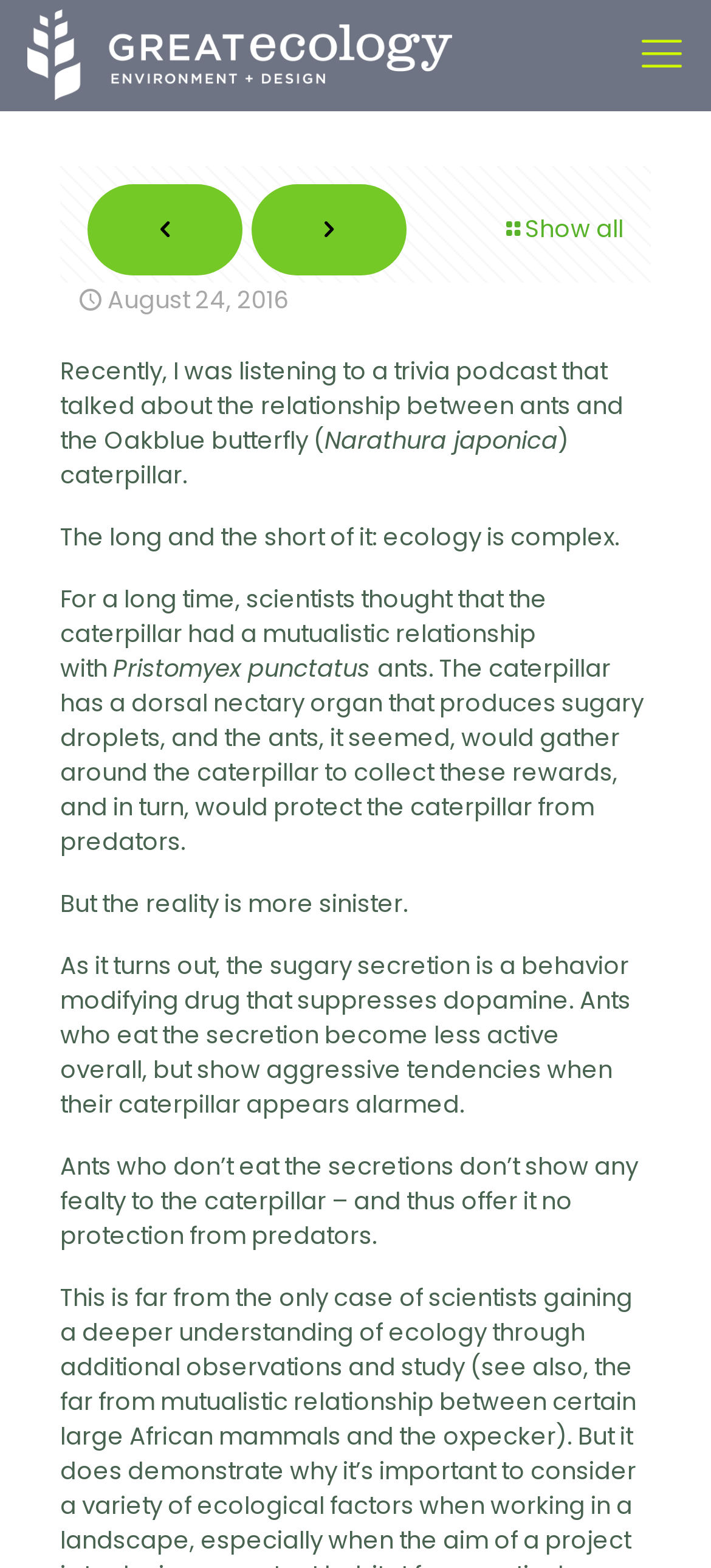Identify and provide the bounding box coordinates of the UI element described: "aria-label="mobile menu"". The coordinates should be formatted as [left, top, right, bottom], with each number being a float between 0 and 1.

[0.887, 0.015, 0.974, 0.055]